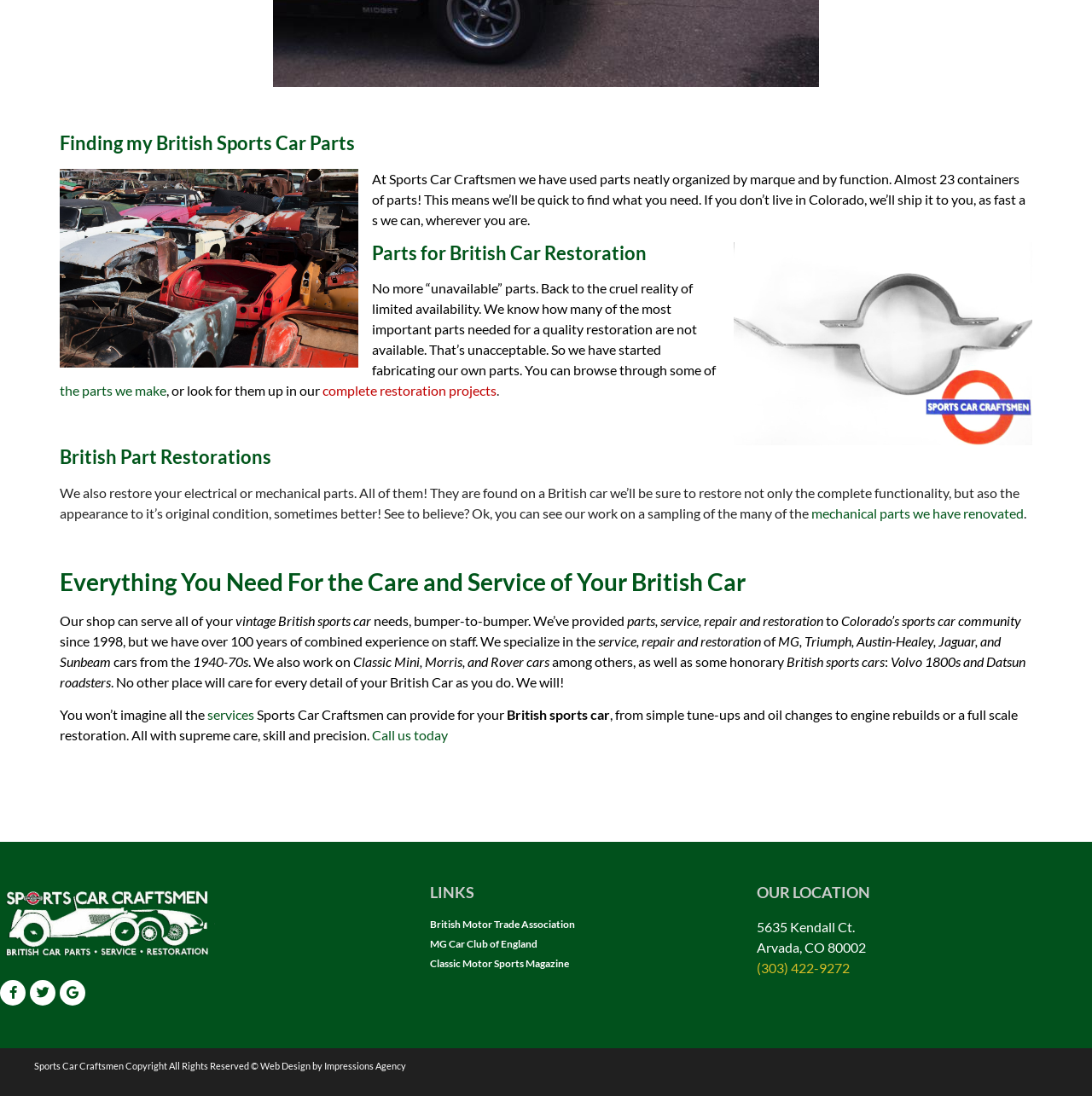What is the main focus of Sports Car Craftsmen?
Examine the image and provide an in-depth answer to the question.

Based on the webpage content, it is clear that Sports Car Craftsmen specializes in British sports cars, as they mention restoring and servicing various British car models, such as MG, Triumph, Austin-Healey, Jaguar, and Sunbeam.